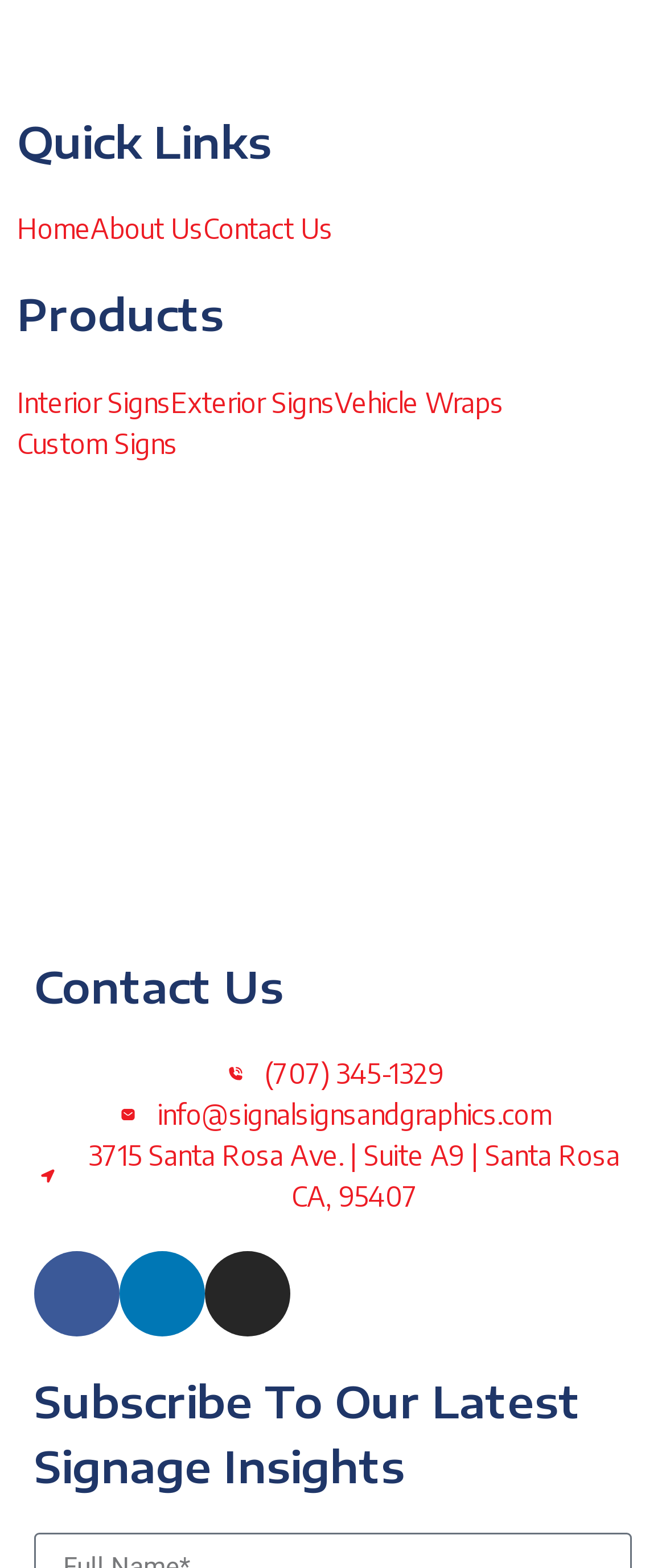What social media platforms are linked?
Look at the image and respond with a single word or a short phrase.

Facebook, LinkedIn, Instagram